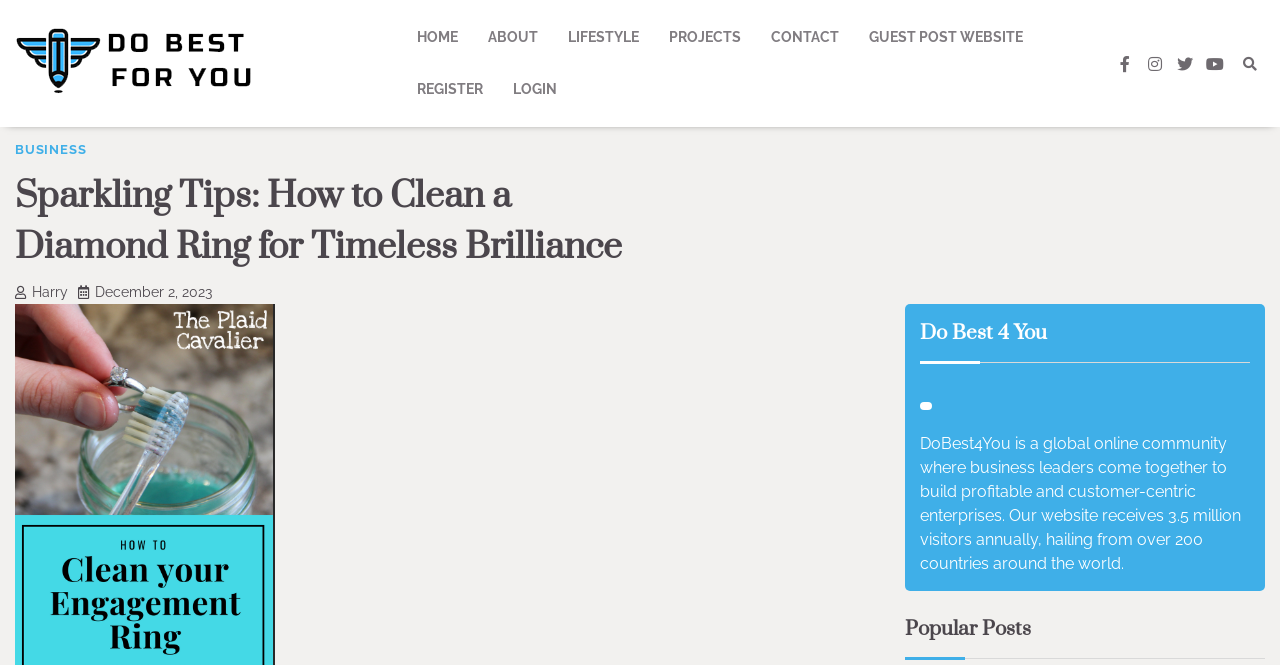Summarize the webpage with intricate details.

The webpage is about cleaning diamond rings and maintaining their sparkle. At the top left, there is a logo of "Do Best 4 You" with a link to the website's homepage. Next to it, there are several navigation links, including "HOME", "ABOUT", "LIFESTYLE", "PROJECTS", and "CONTACT", which are aligned horizontally. Below these links, there are two more links, "REGISTER" and "LOGIN", positioned side by side.

On the top right, there are social media links, including Facebook, Instagram, Twitter, YouTube, and an unknown icon. Below these social media links, there is a link to "BUSINESS". 

The main content of the webpage starts with a heading "Sparkling Tips: How to Clean a Diamond Ring for Timeless Brilliance". Below the heading, there is a link with a username "Harry" and a date "December 2, 2023". 

On the right side of the page, there is a section with a heading "Do Best 4 You" and a paragraph describing the website as a global online community for business leaders. Below this section, there is another heading "Popular Posts".